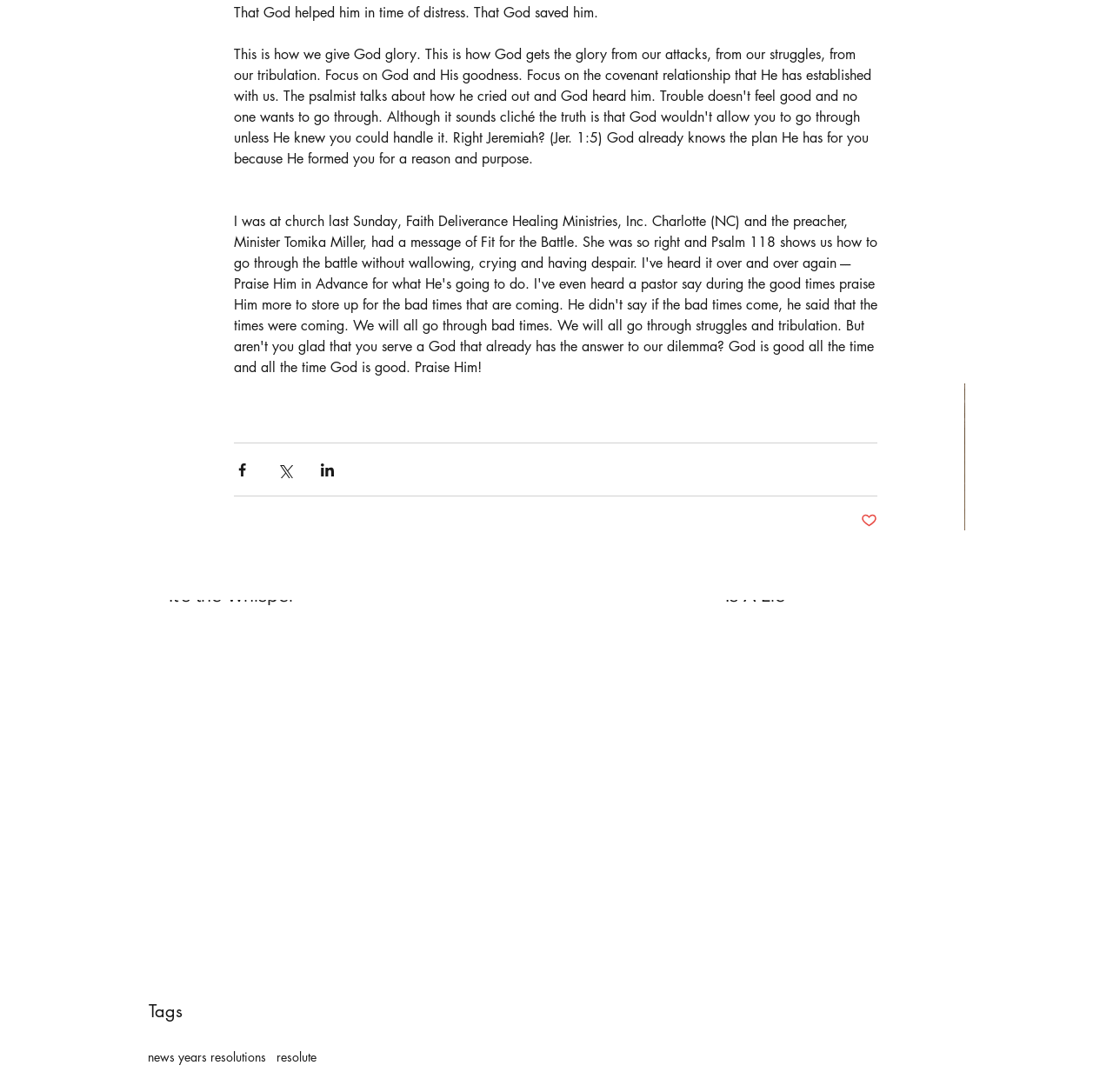Using the element description provided, determine the bounding box coordinates in the format (top-left x, top-left y, bottom-right x, bottom-right y). Ensure that all values are floating point numbers between 0 and 1. Element description: Psalm 73

[0.402, 0.509, 0.598, 0.533]